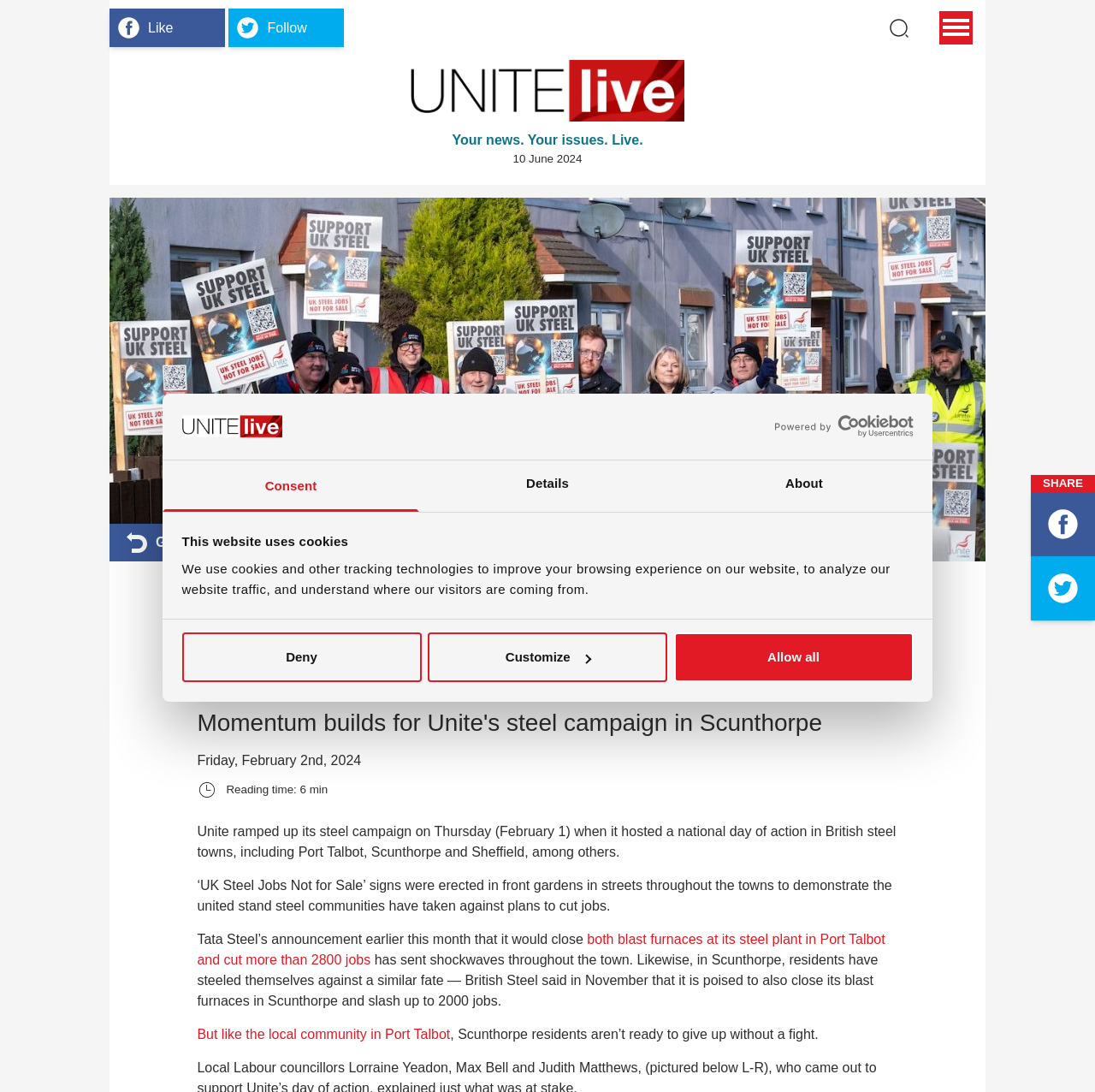Give a one-word or phrase response to the following question: How many jobs are at risk in Scunthorpe?

Up to 2000